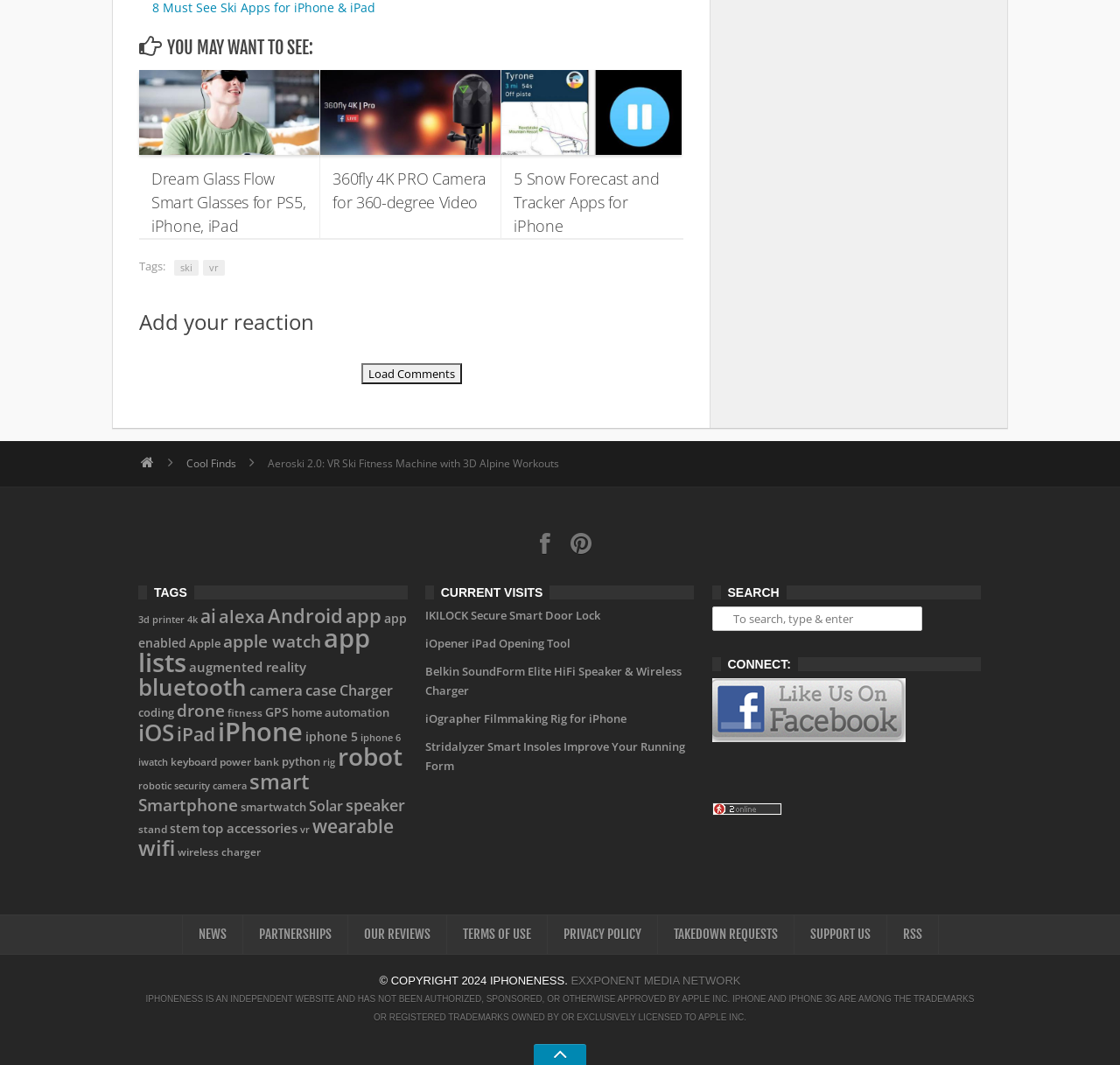Determine the bounding box for the described UI element: "iOpener iPad Opening Tool".

[0.379, 0.597, 0.509, 0.611]